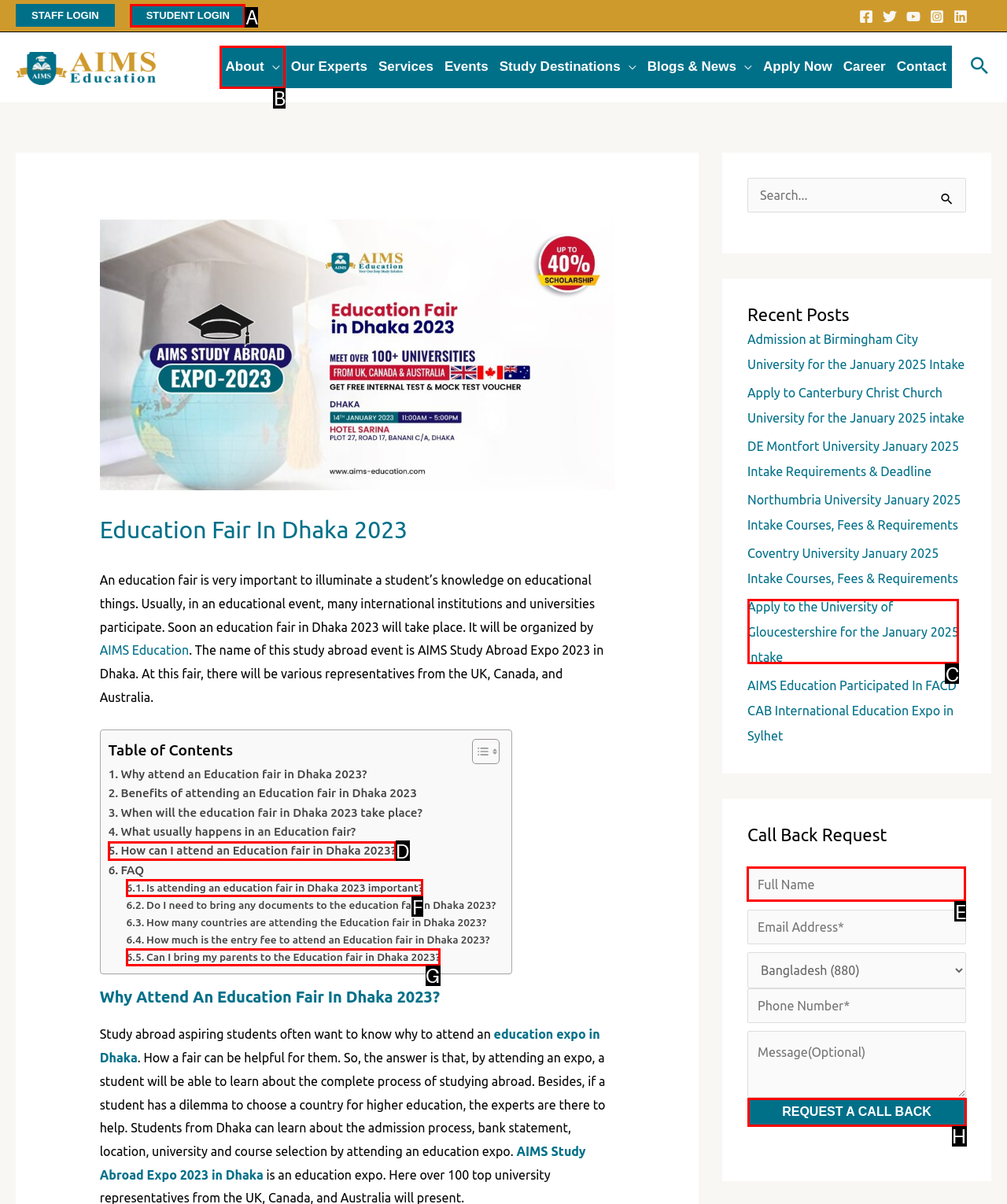Determine the letter of the UI element that you need to click to perform the task: Fill in the full name in the contact form.
Provide your answer with the appropriate option's letter.

E